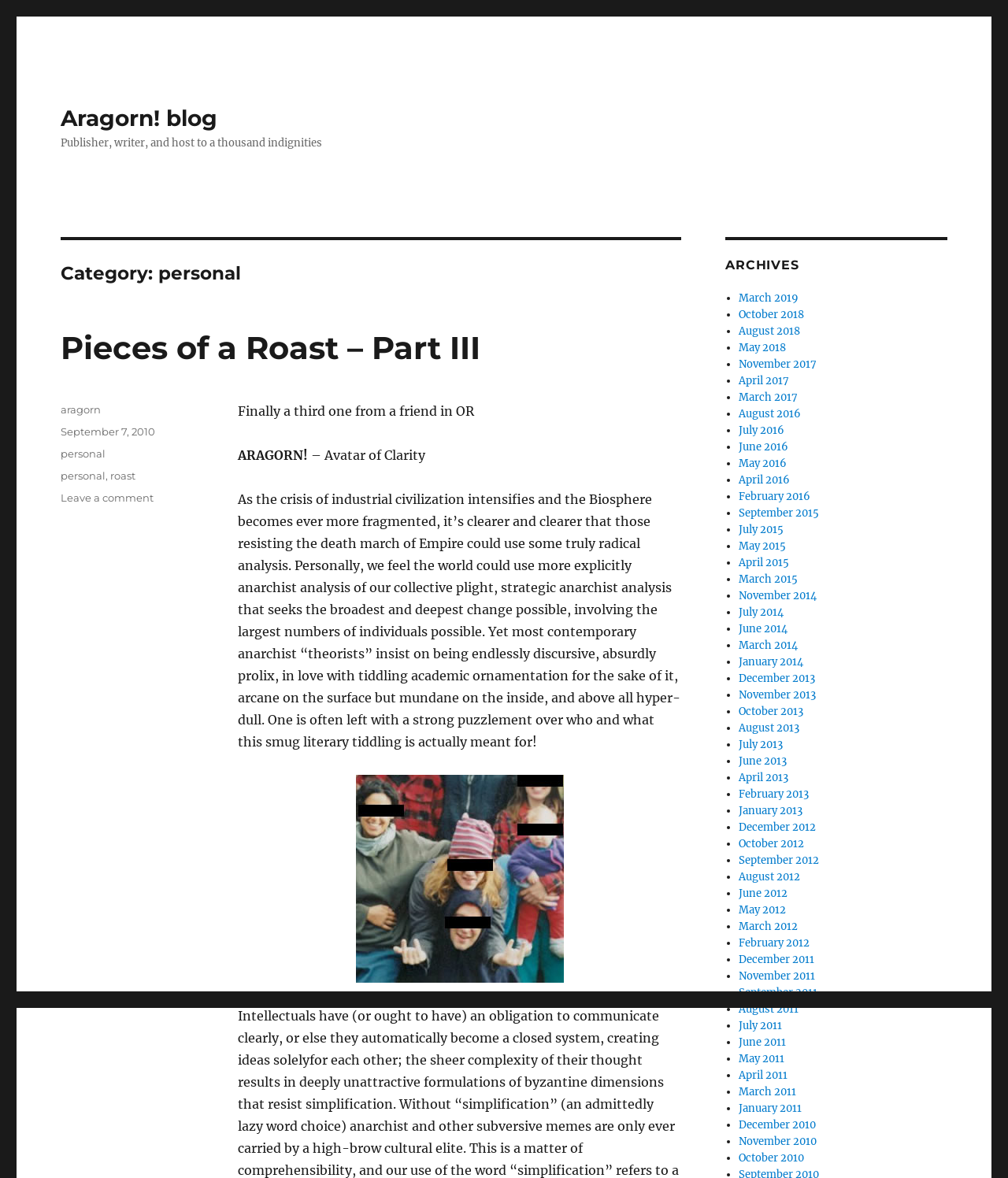What is the category of the post?
Using the information from the image, provide a comprehensive answer to the question.

The category of the post can be found in the header section of the webpage, where it says 'Category: personal', and also in the footer section where it says 'Categories' followed by a link 'personal'.